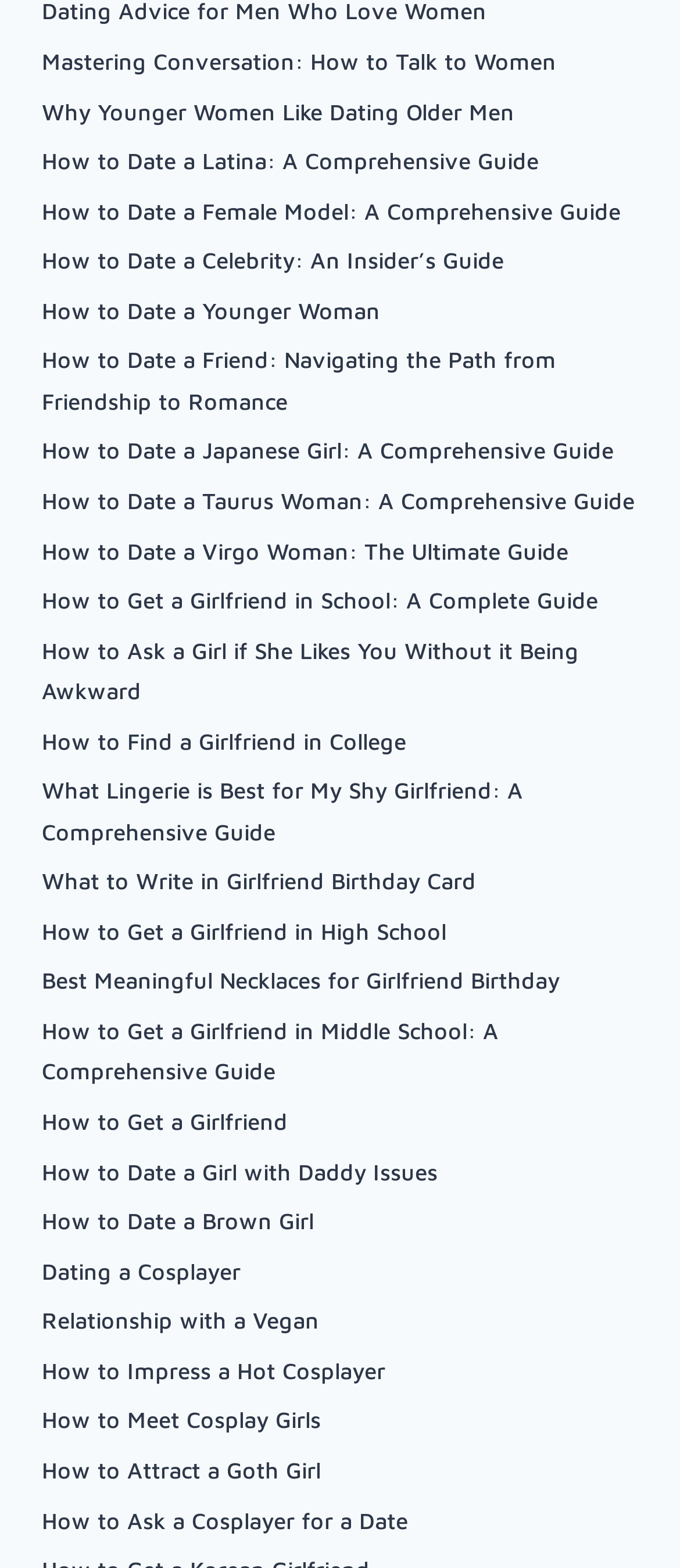What is the most common theme among the links?
Please give a detailed and elaborate explanation in response to the question.

After analyzing the links, I noticed that most of them provide dating advice, such as how to date a woman from a specific culture or how to impress a woman with certain characteristics. This suggests that the most common theme among the links is dating advice.